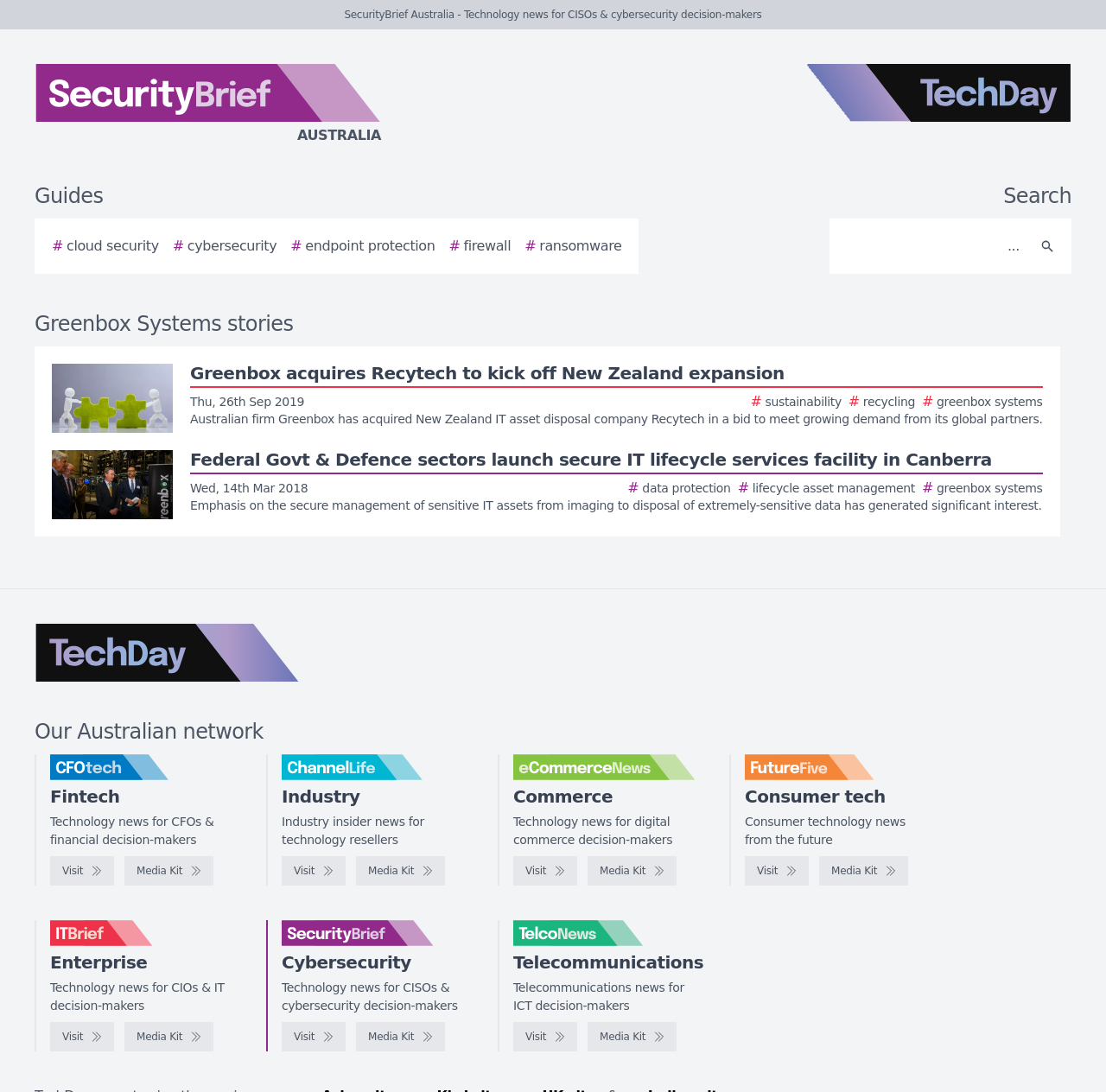What is the name of the company that acquired Recytech?
Please respond to the question with a detailed and thorough explanation.

I determined the answer by looking at the story summary, which mentions that 'Australian firm Greenbox has acquired New Zealand IT asset disposal company Recytech'.